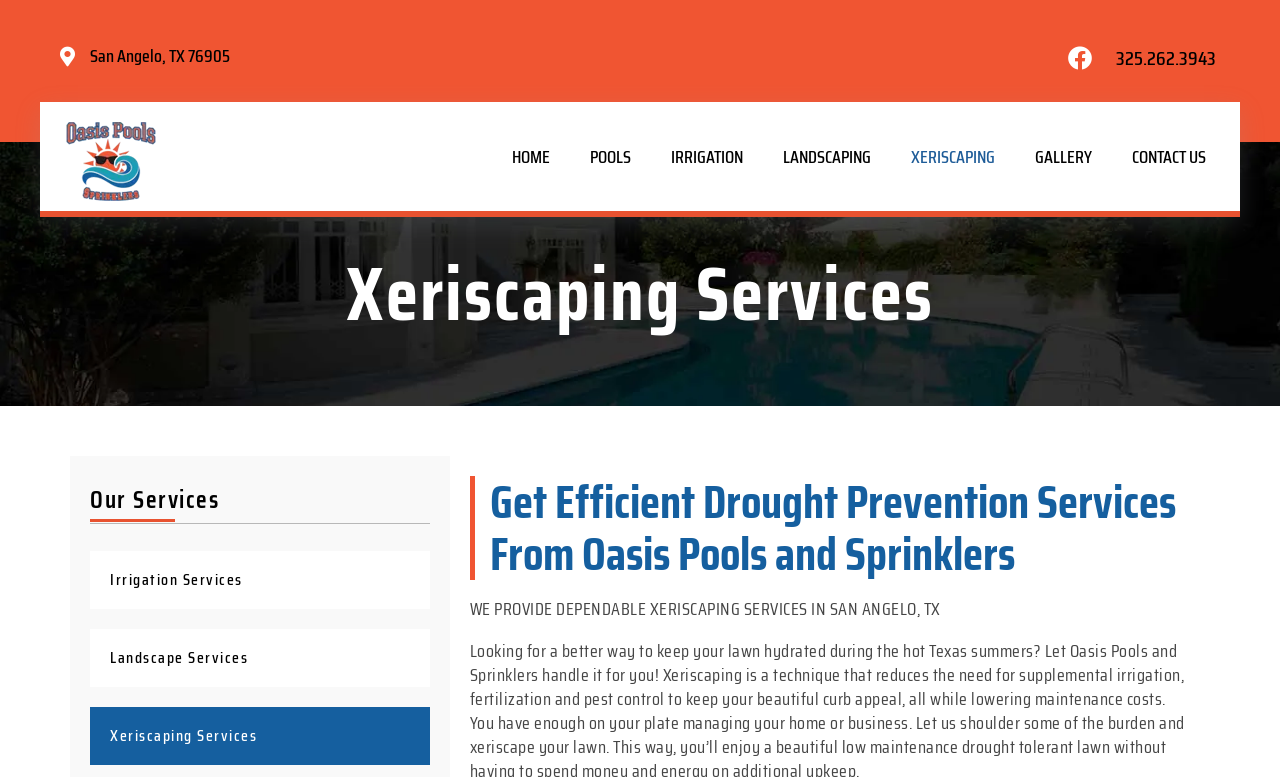Please determine the bounding box coordinates of the element to click in order to execute the following instruction: "learn more about Irrigation Services". The coordinates should be four float numbers between 0 and 1, specified as [left, top, right, bottom].

[0.086, 0.729, 0.189, 0.761]